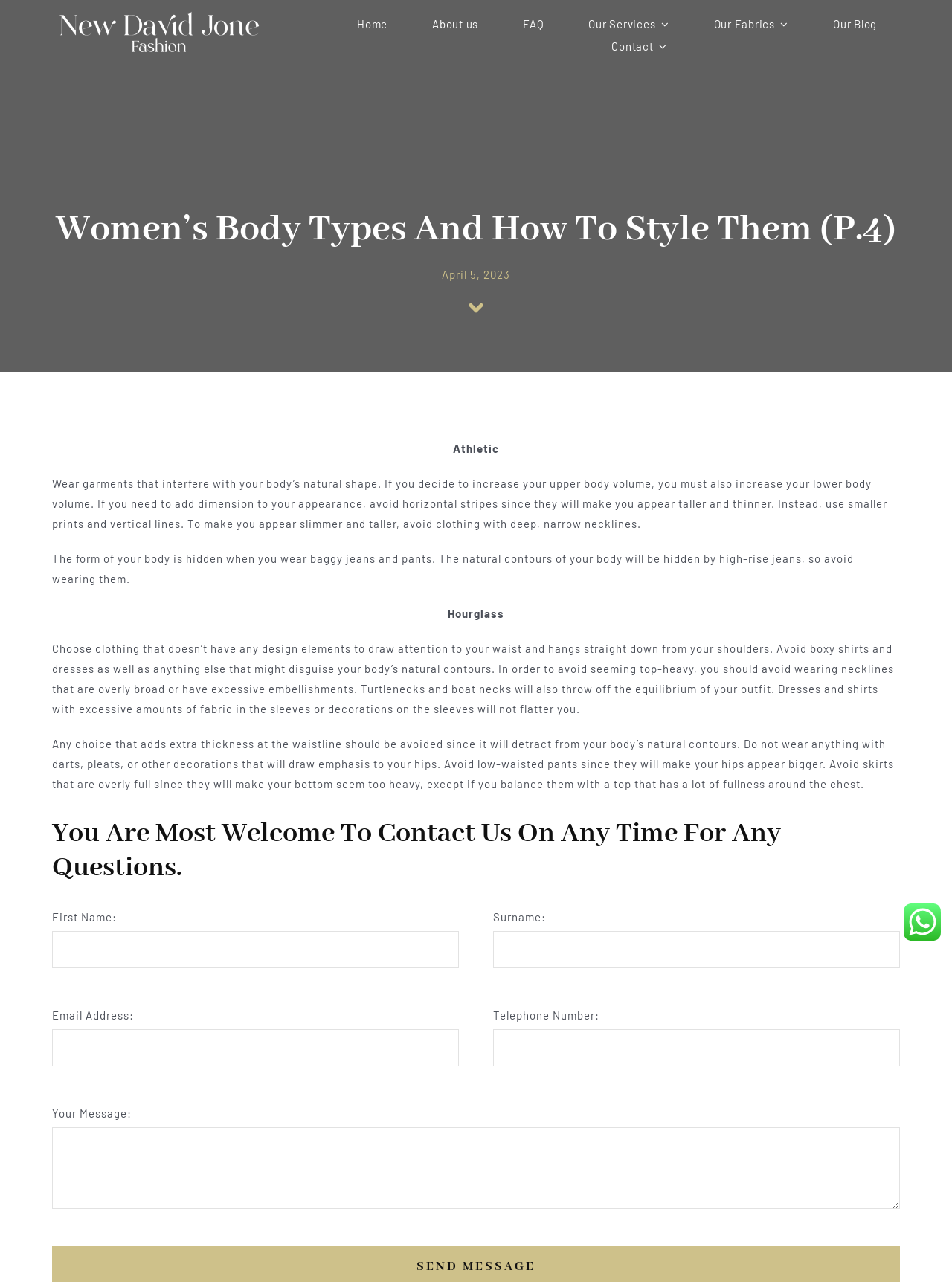Can you determine the bounding box coordinates of the area that needs to be clicked to fulfill the following instruction: "Fill in the 'First Name' field"?

[0.055, 0.726, 0.482, 0.755]